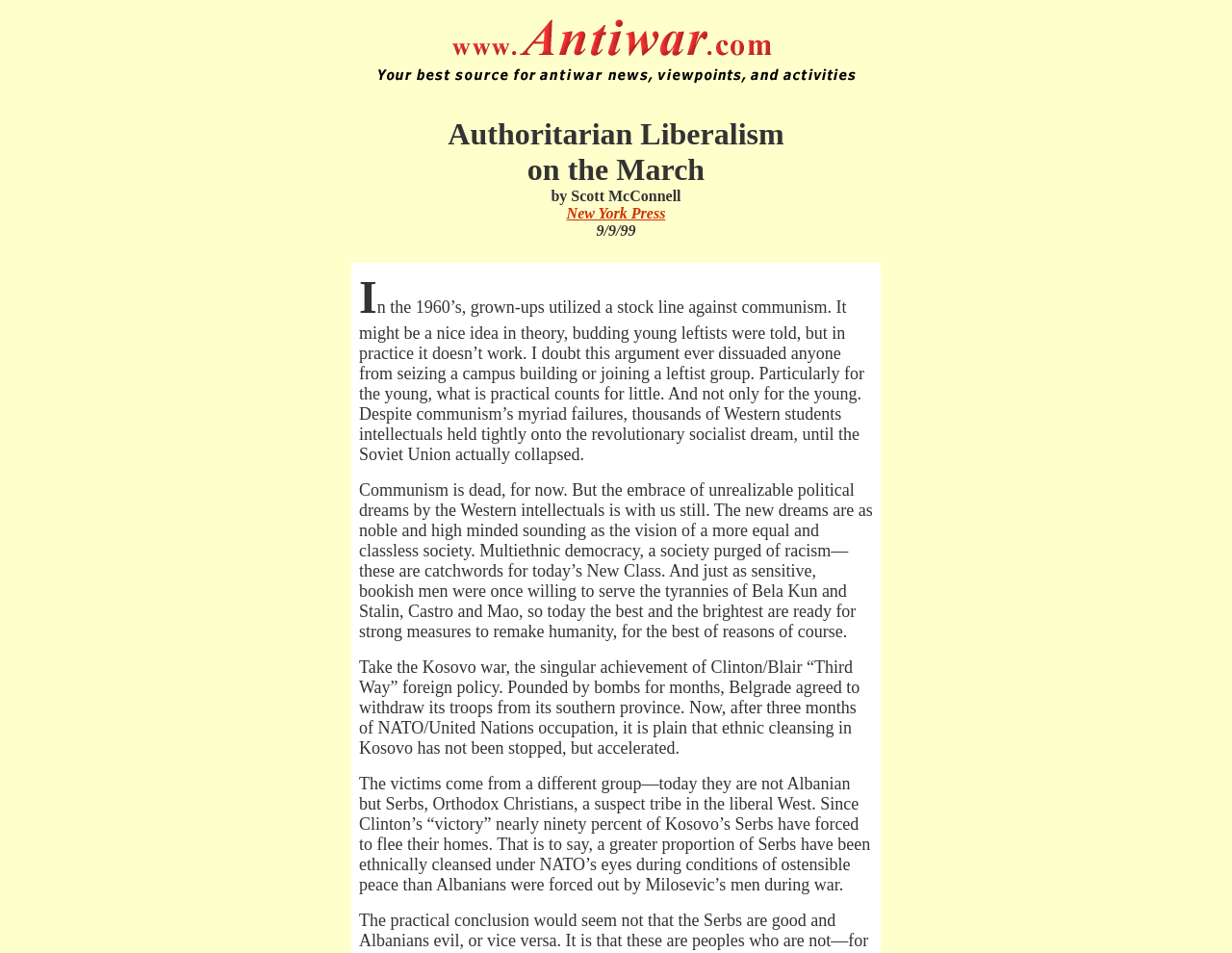Generate an in-depth caption that captures all aspects of the webpage.

The webpage is about "Authoritarian Liberalism on the March" and appears to be an article or book review page. At the top, there is a table with three rows. The first row contains a link with an image, which is positioned at the top center of the page. 

Below the image, there is a row with a non-descriptive table cell containing a non-breaking space character. 

The third row contains a table cell with a heading that spans across the entire row, which is positioned at the top center of the page. The heading text reads "Authoritarian Liberalism on the March by Scott McConnell New York Press 9/9/99". Within this heading, there is a link to "New York Press" and a static text "9/9/99" positioned to the right of the link.